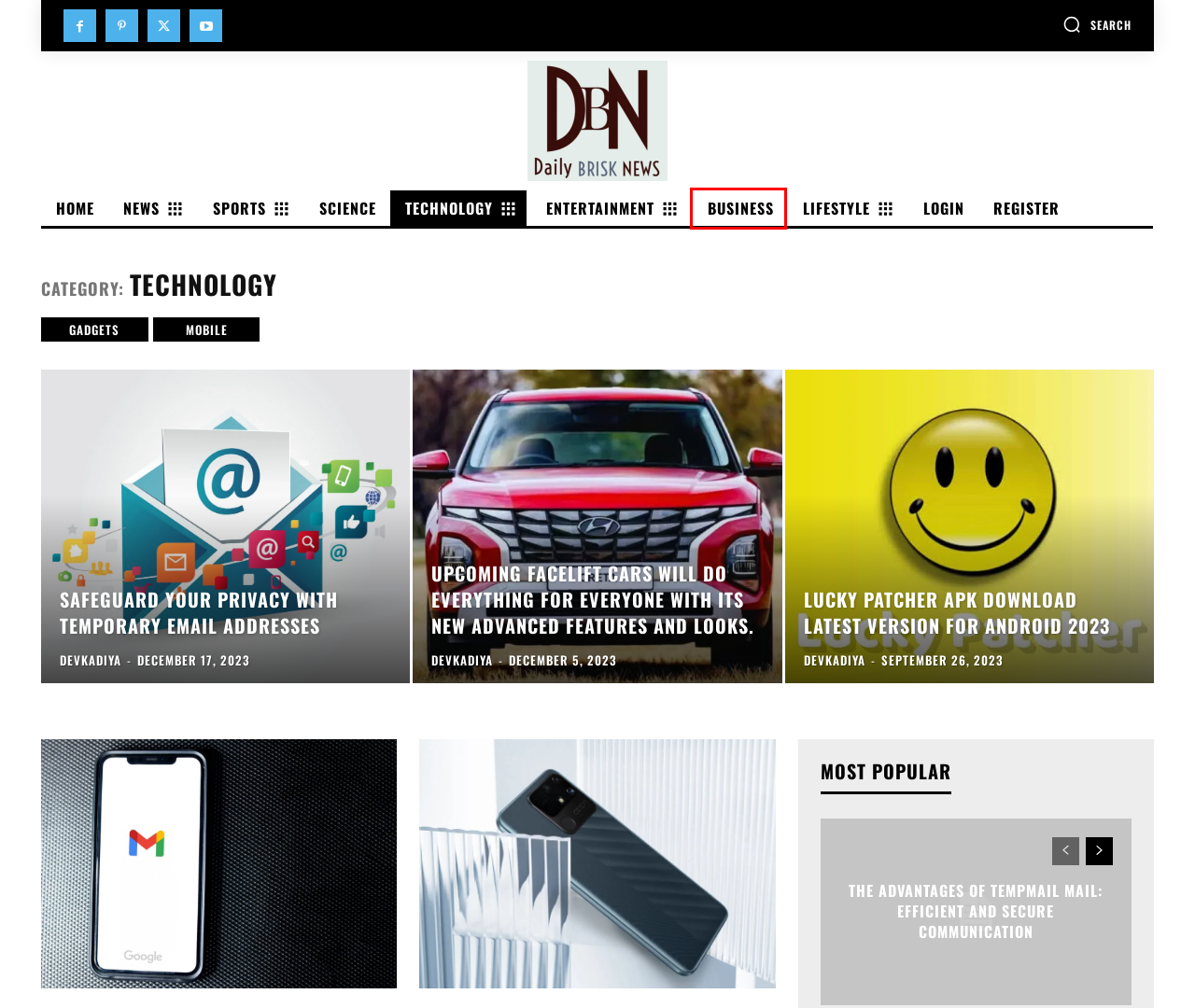Observe the provided screenshot of a webpage that has a red rectangle bounding box. Determine the webpage description that best matches the new webpage after clicking the element inside the red bounding box. Here are the candidates:
A. The Advantages of Tempmail Mail: Efficient and Secure Communication
B. Log In ‹ DAILY BRISK NEWS — WordPress
C. LIFESTYLE
D. science
E. Safeguard Your Privacy with Temporary Email Addresses
F. Gmail Tips and Tricks: Isn't someone else using your Gmail account?
G. BUSINESS
H. Realme Narzo 50 will be launched in India next week

G